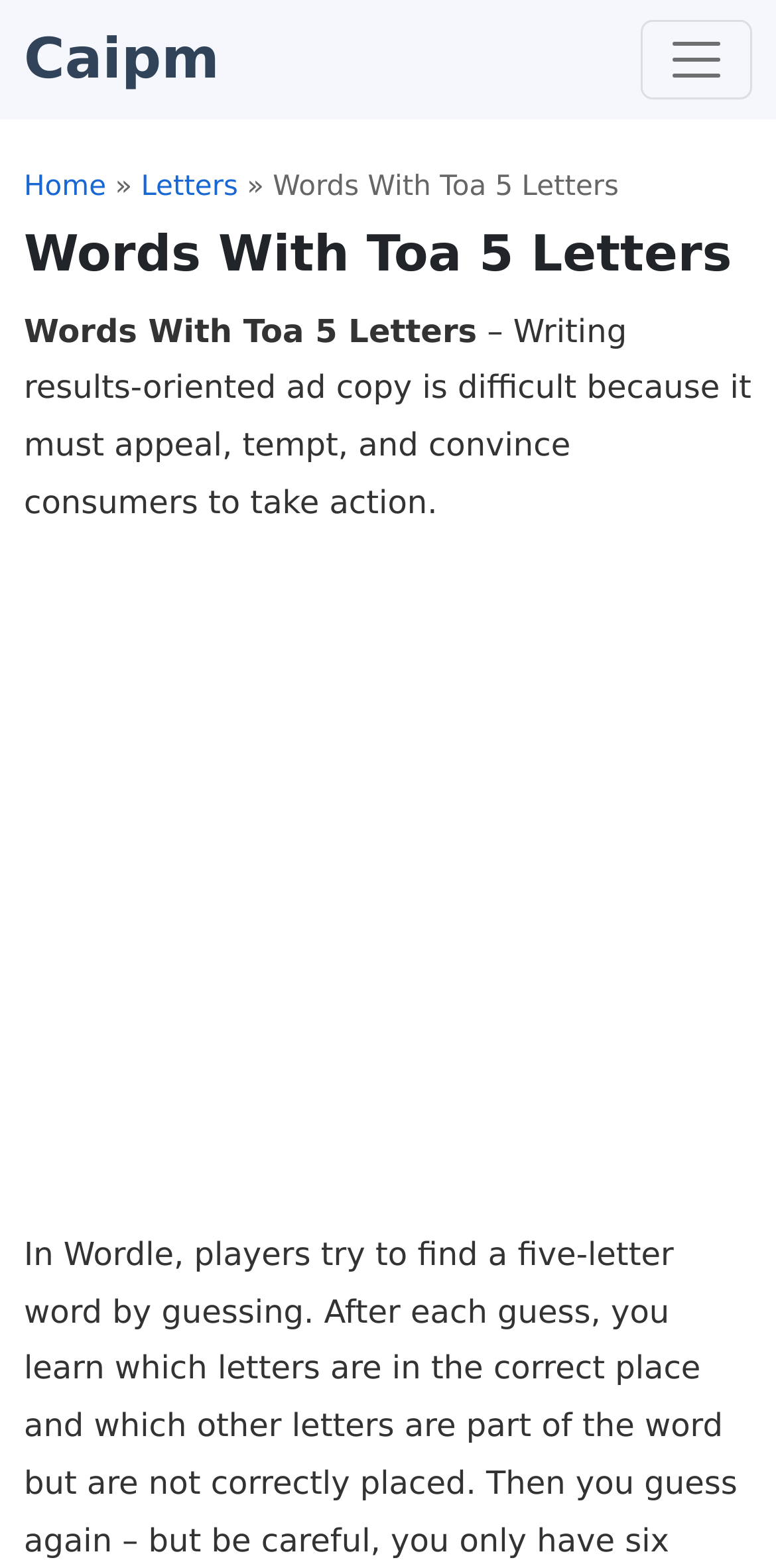Please answer the following question using a single word or phrase: 
What is the purpose of the button with the text 'Toggle navigation'?

To expand navigation